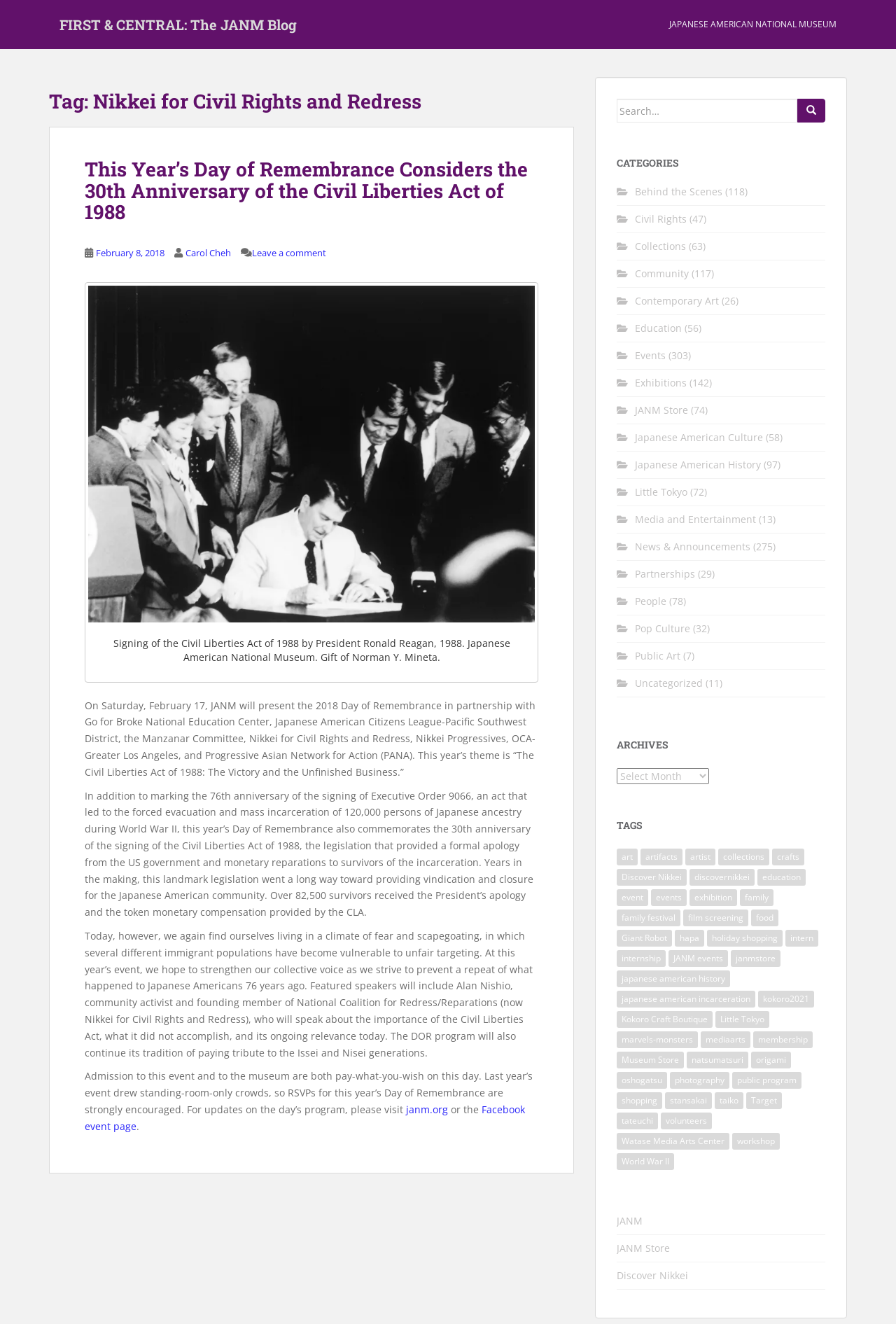Offer an in-depth caption of the entire webpage.

The webpage is about the Japanese American National Museum (JANM) blog, specifically focusing on the topic of Nikkei for Civil Rights and Redress. At the top, there are two links: "FIRST & CENTRAL: The JANM Blog" and "JAPANESE AMERICAN NATIONAL MUSEUM". 

Below these links, there is a main section that takes up most of the page. This section is divided into two parts: a header and an article. The header contains a heading that reads "Tag: Nikkei for Civil Rights and Redress". 

The article section has a heading that reads "This Year’s Day of Remembrance Considers the 30th Anniversary of the Civil Liberties Act of 1988". Below this heading, there is a link to the same title, followed by a link to the date "February 8, 2018", and another link to the author "Carol Cheh". There is also a link to "Leave a comment". 

Underneath these links, there is a figure with a caption that describes the signing of the Civil Liberties Act of 1988 by President Ronald Reagan. 

The main content of the article discusses the upcoming Day of Remembrance event, which will commemorate the 76th anniversary of the signing of Executive Order 9066 and the 30th anniversary of the Civil Liberties Act of 1988. The event aims to raise awareness about the importance of preventing similar injustices from happening again. The article also mentions the featured speakers and the program for the event.

On the right side of the page, there is a search bar with a button and a heading that reads "CATEGORIES". Below this, there are multiple links to different categories, such as "Behind the Scenes", "Civil Rights", "Collections", and many others. Each category has a number in parentheses, indicating the number of items in that category.

Further down, there is a heading that reads "ARCHIVES", followed by a combobox and a static text that reads "Archives". 

Finally, there is a heading that reads "TAGS", followed by multiple links to different tags, such as "art", "artifacts", "artist", and many others. Each tag has a number in parentheses, indicating the number of items associated with that tag.